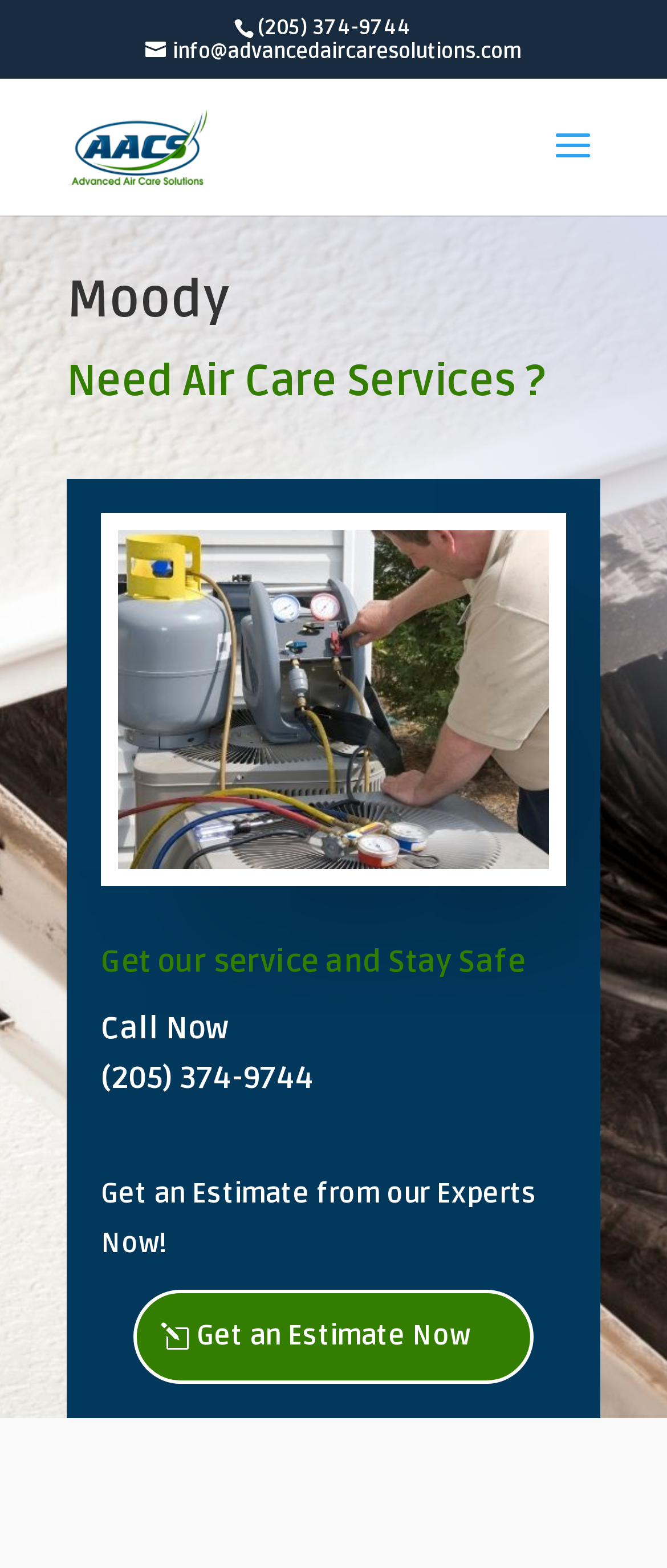Please use the details from the image to answer the following question comprehensively:
What is the purpose of the search box?

I found the search box by looking at the search element with the bounding box coordinates [0.5, 0.05, 0.9, 0.051] which contains the text 'Search for:'.